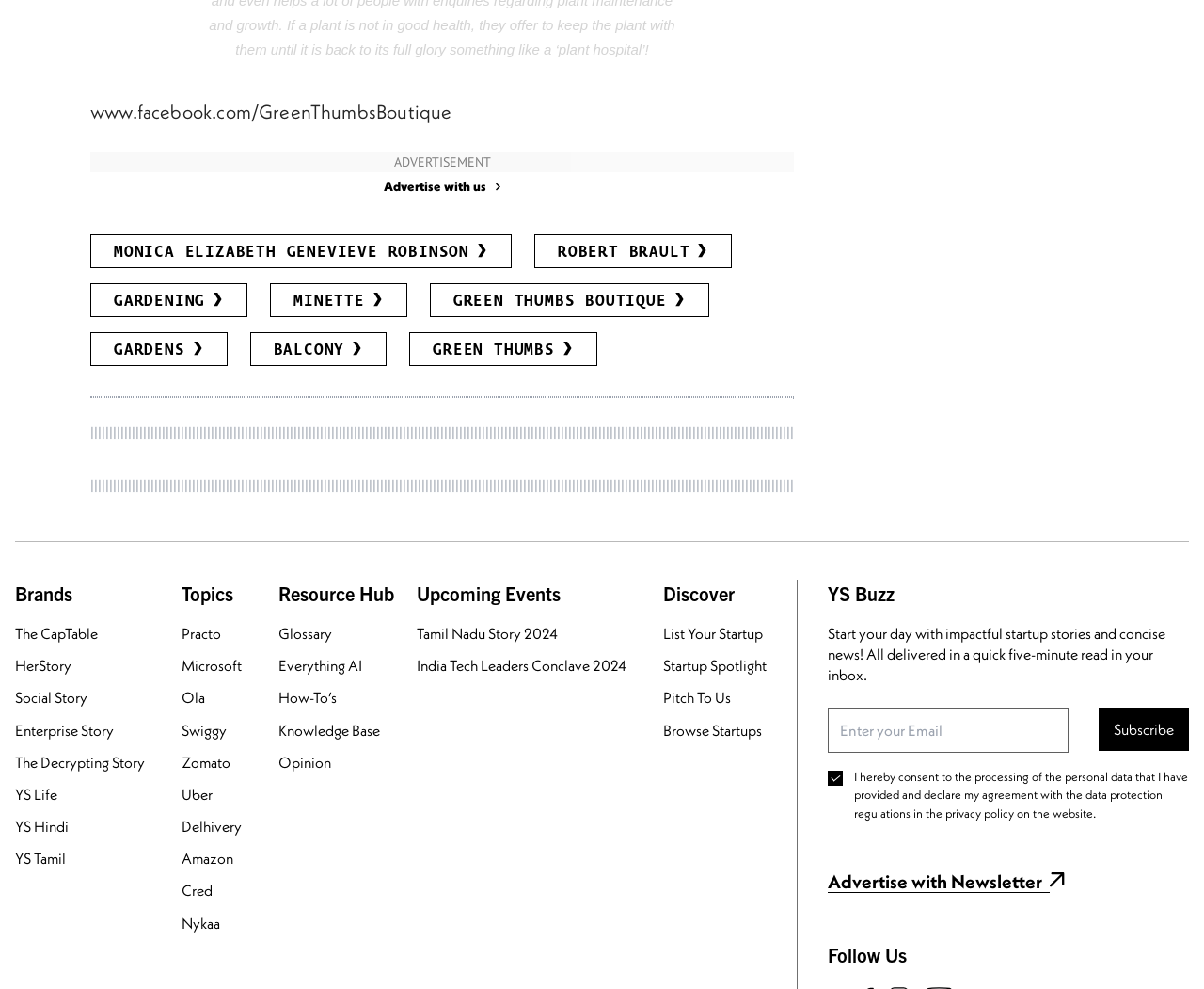Locate the bounding box coordinates of the area to click to fulfill this instruction: "Enter your Email". The bounding box should be presented as four float numbers between 0 and 1, in the order [left, top, right, bottom].

[0.688, 0.715, 0.888, 0.761]